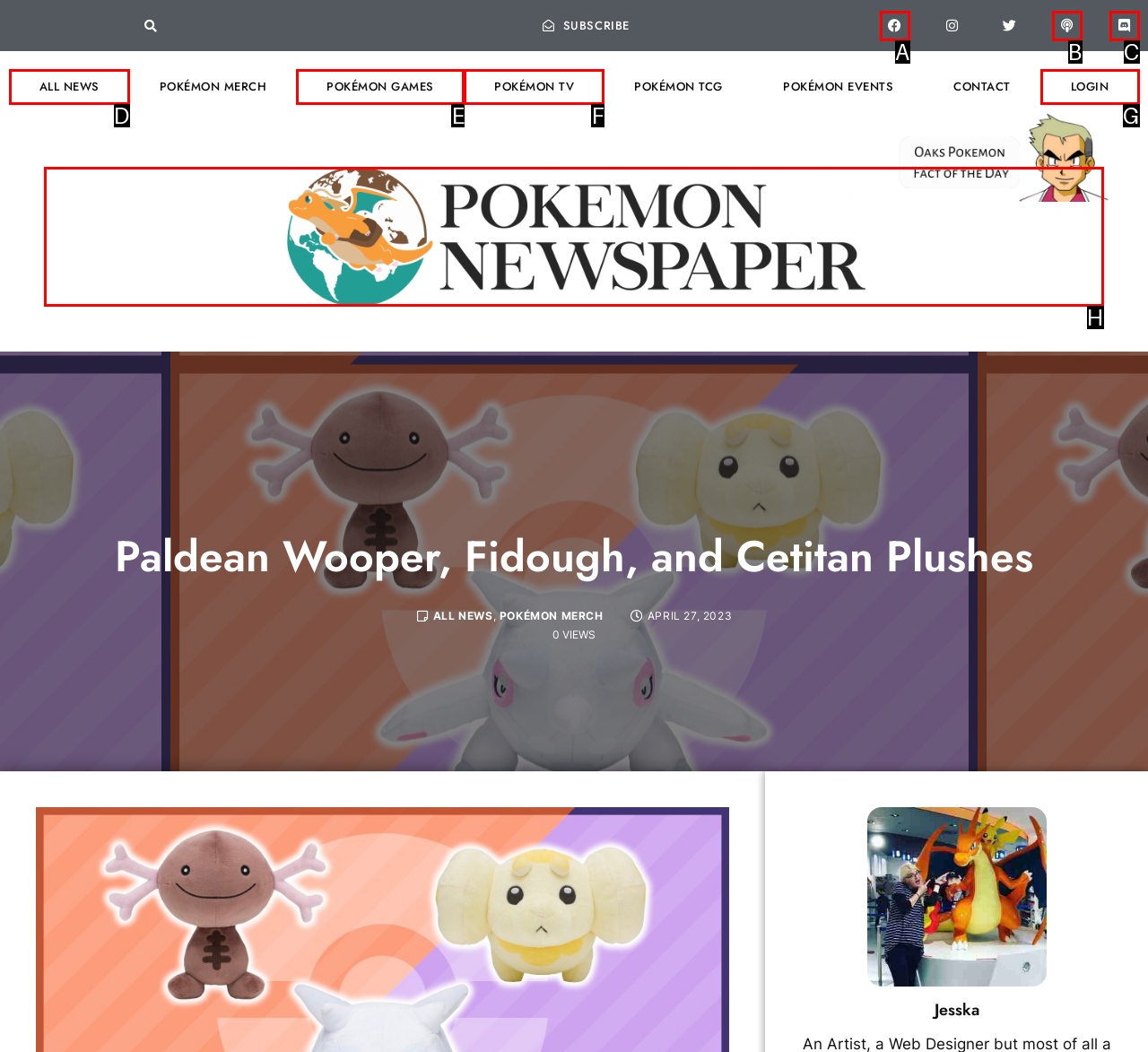Indicate the HTML element to be clicked to accomplish this task: Read the Pokémon Newspaper Respond using the letter of the correct option.

H